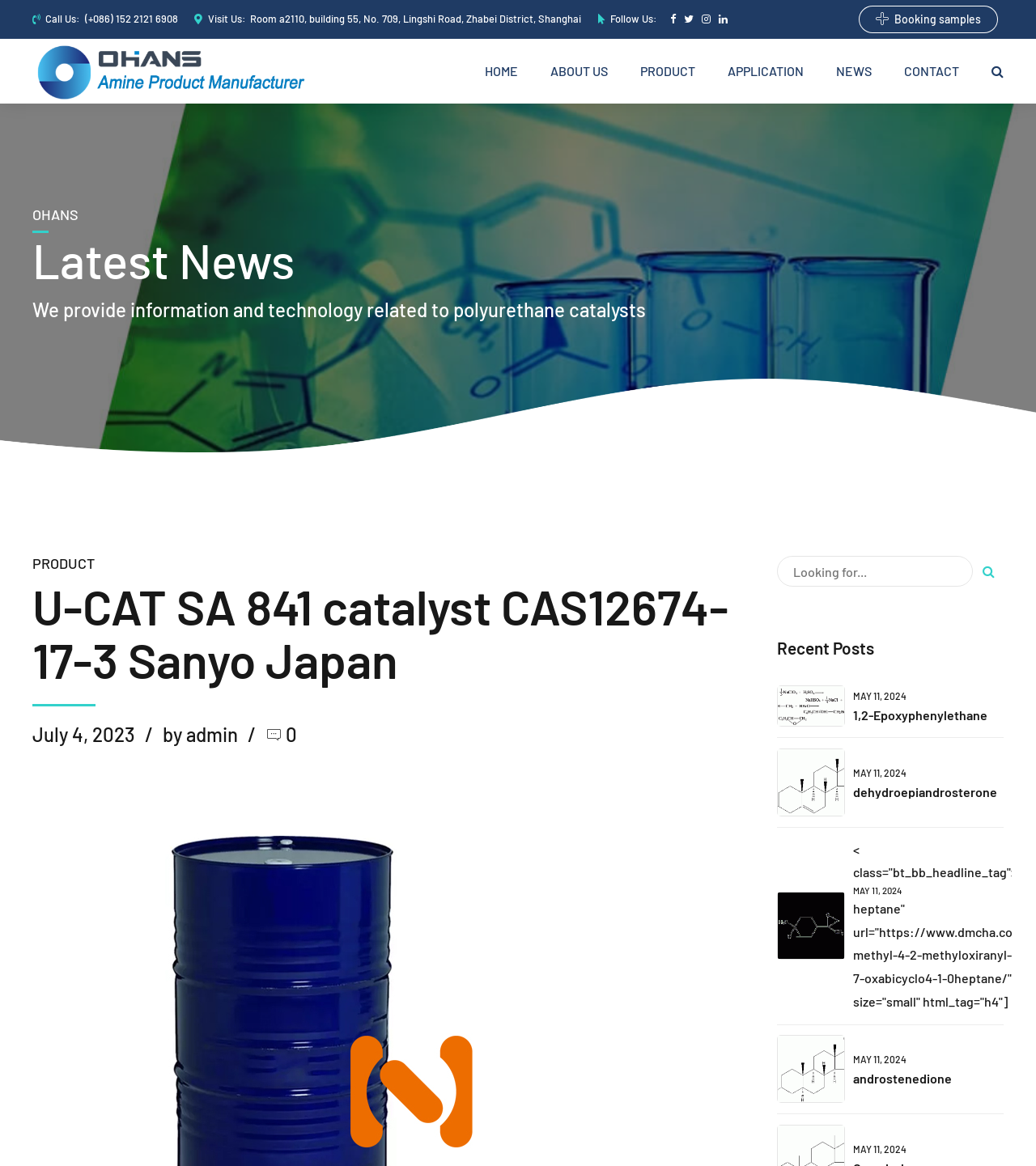Determine the bounding box coordinates of the target area to click to execute the following instruction: "Book samples."

[0.829, 0.005, 0.963, 0.028]